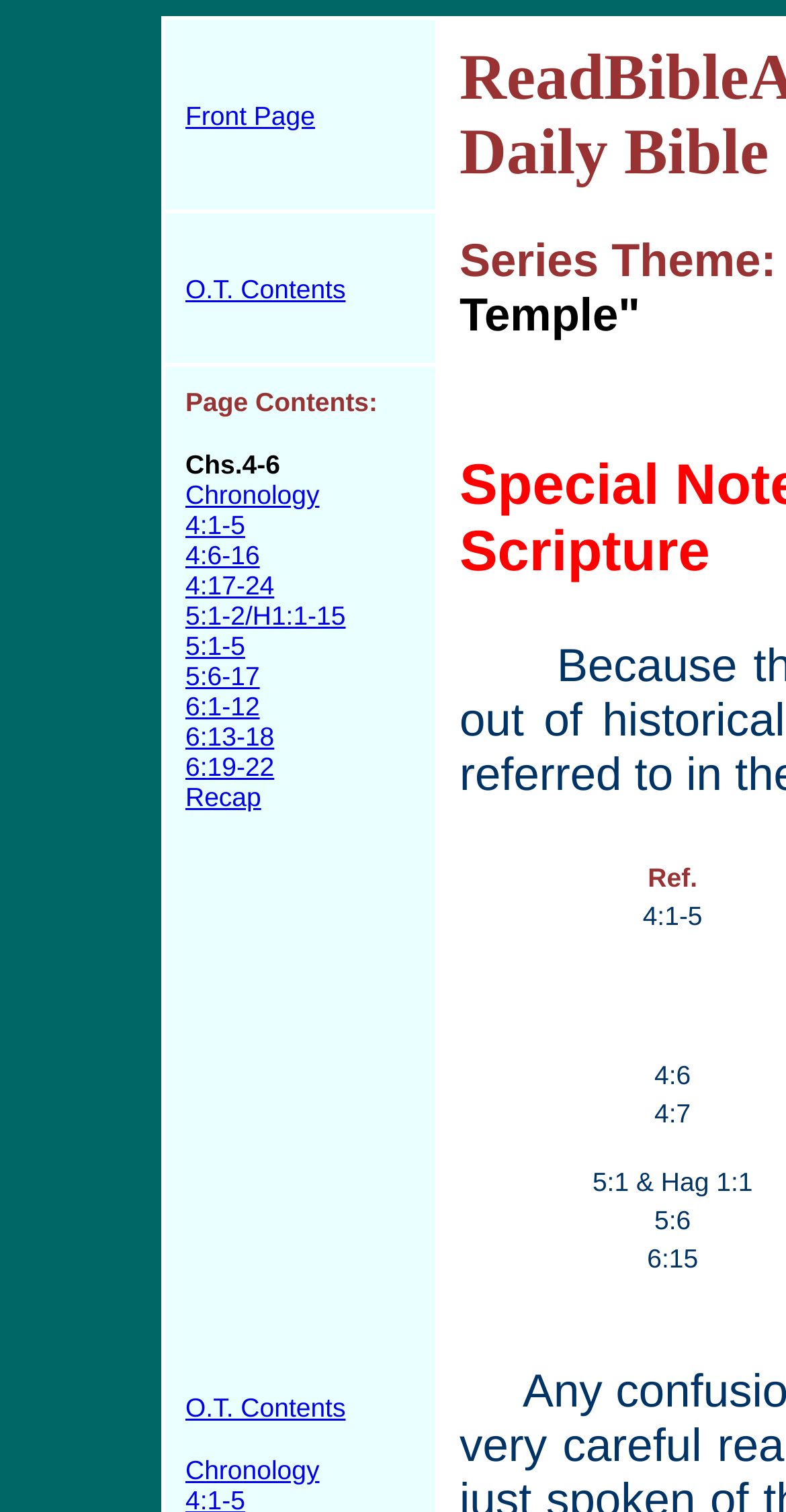How many links are there in the O.T. Contents section?
Using the image as a reference, answer with just one word or a short phrase.

13